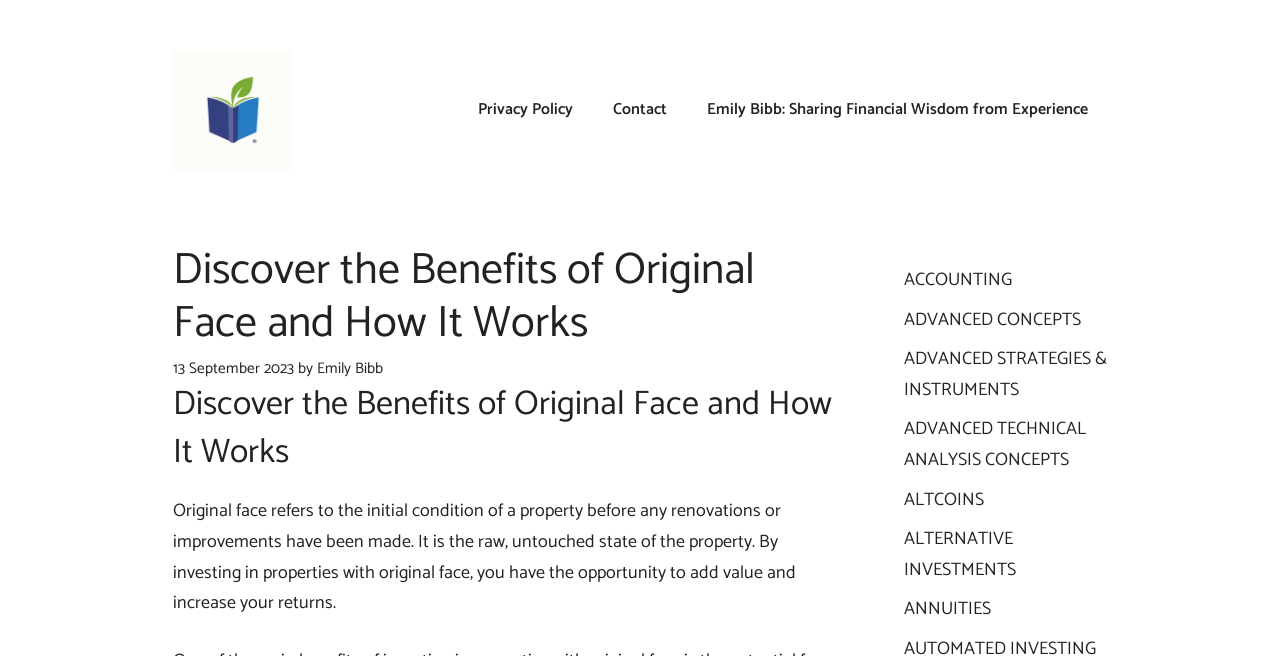Find the bounding box coordinates of the clickable region needed to perform the following instruction: "Read the article about original face". The coordinates should be provided as four float numbers between 0 and 1, i.e., [left, top, right, bottom].

[0.135, 0.581, 0.655, 0.726]